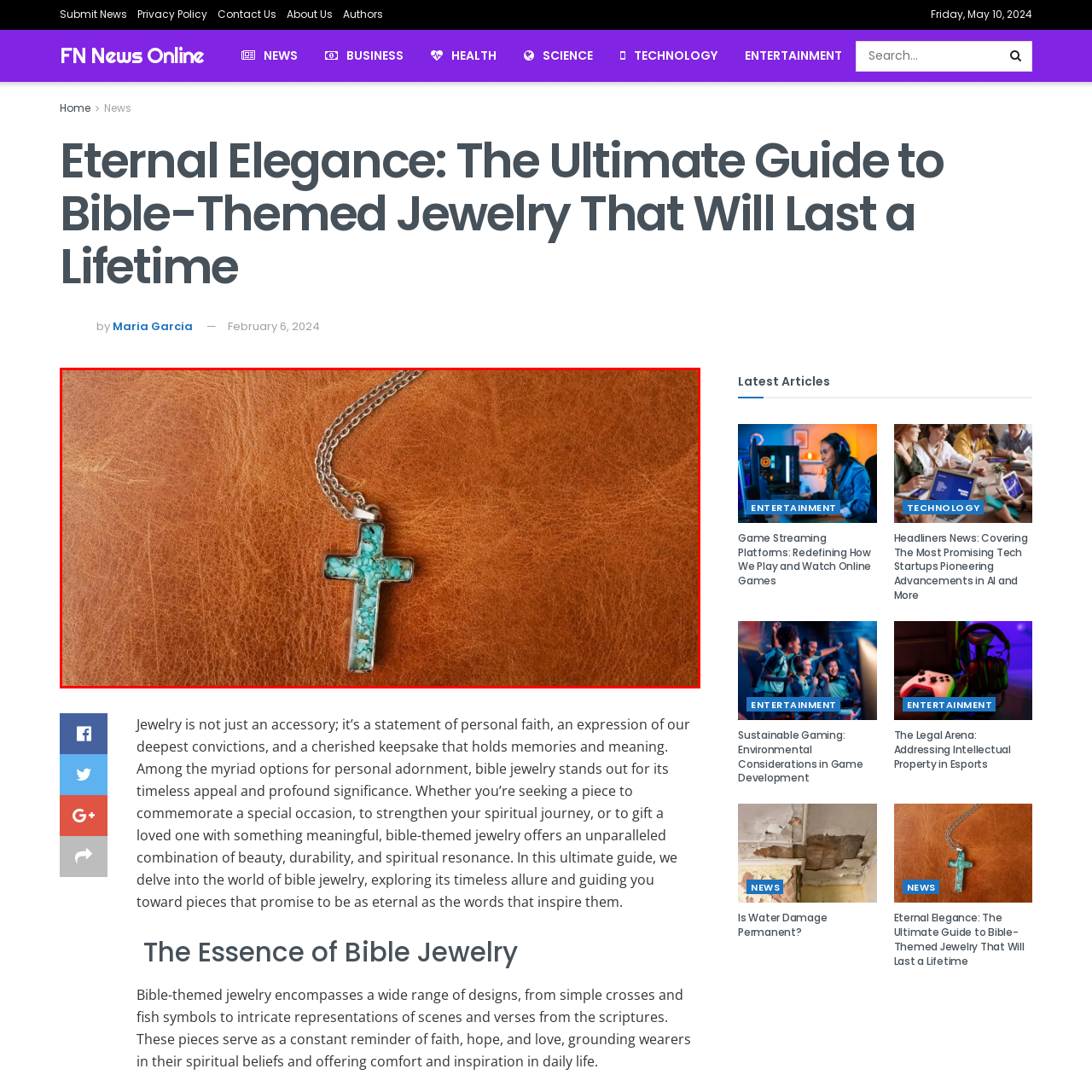Describe in detail what is depicted in the image enclosed by the red lines.

The image features a striking cross pendant crafted from turquoise stone, showcasing beautiful natural veining and hues of blue and green. The cross is set in a sleek metal frame, highlighting its unique texture and color. Suspended from a delicate silver chain, the pendant rests atop a richly textured, warm brown leather background, which adds a contrasting depth to the overall composition. This piece not only serves as a fashionable accessory but also carries significant spiritual symbolism, making it a meaningful representation of faith and personal devotion.